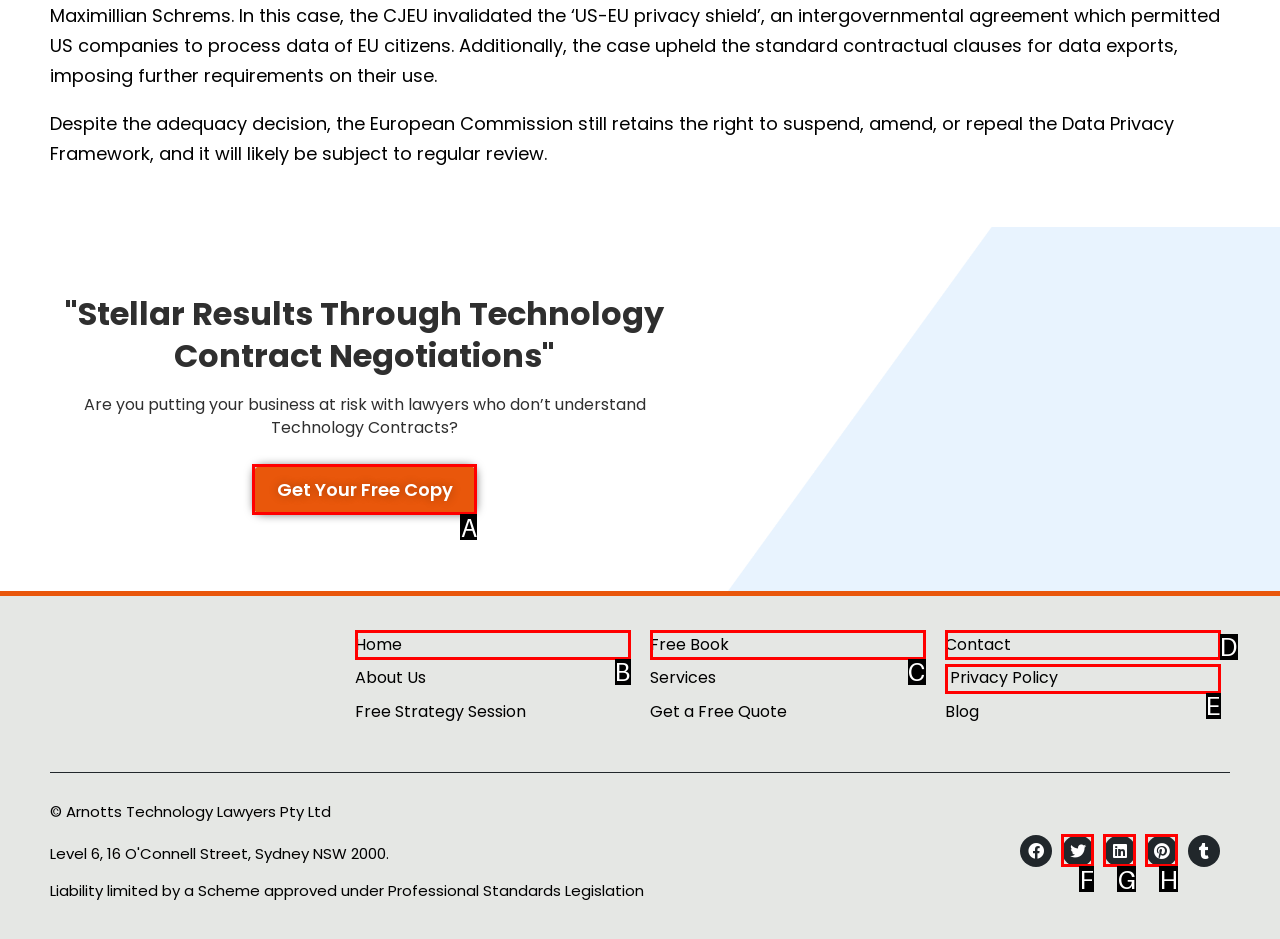Find the HTML element that corresponds to the description: title="DMCA.com Protection Status". Indicate your selection by the letter of the appropriate option.

None